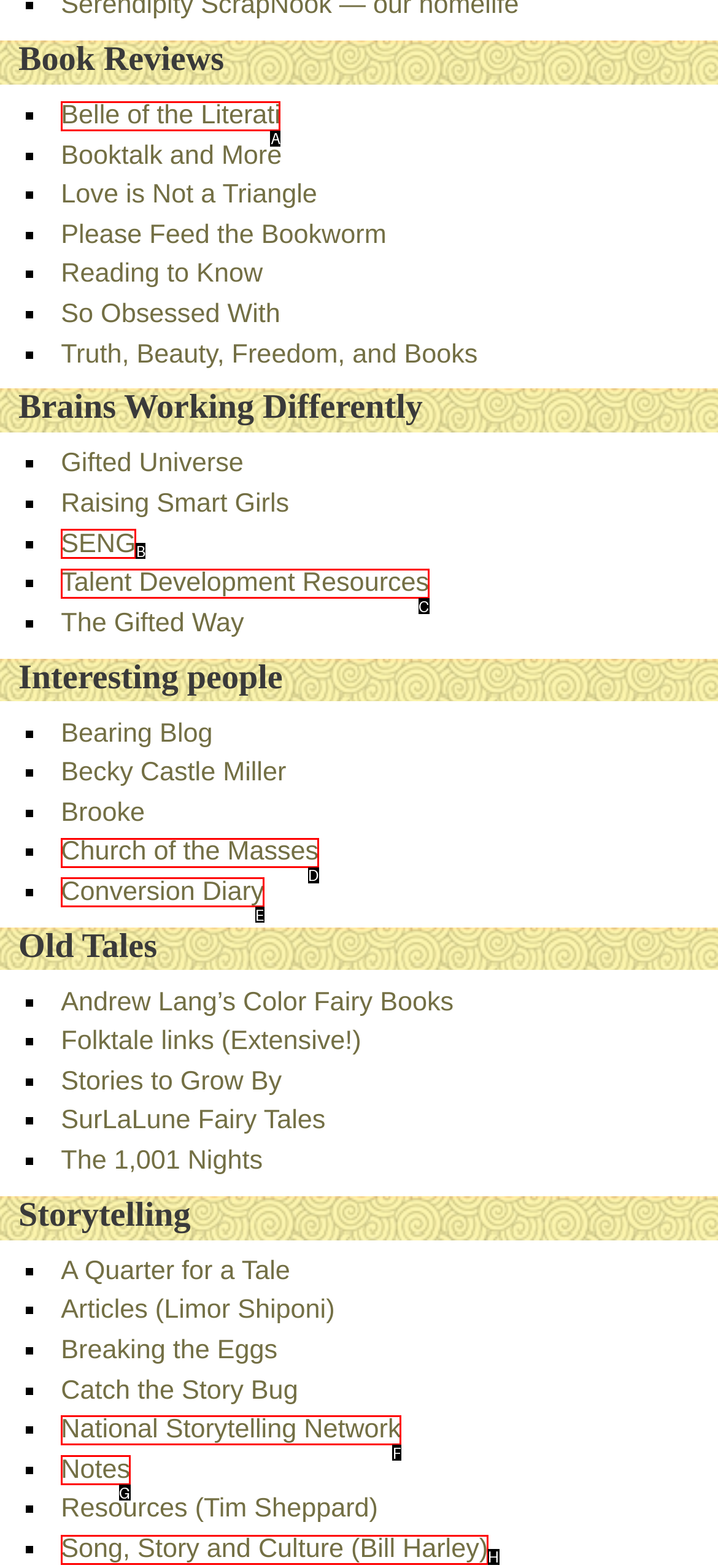Match the following description to the correct HTML element: SENG Indicate your choice by providing the letter.

B